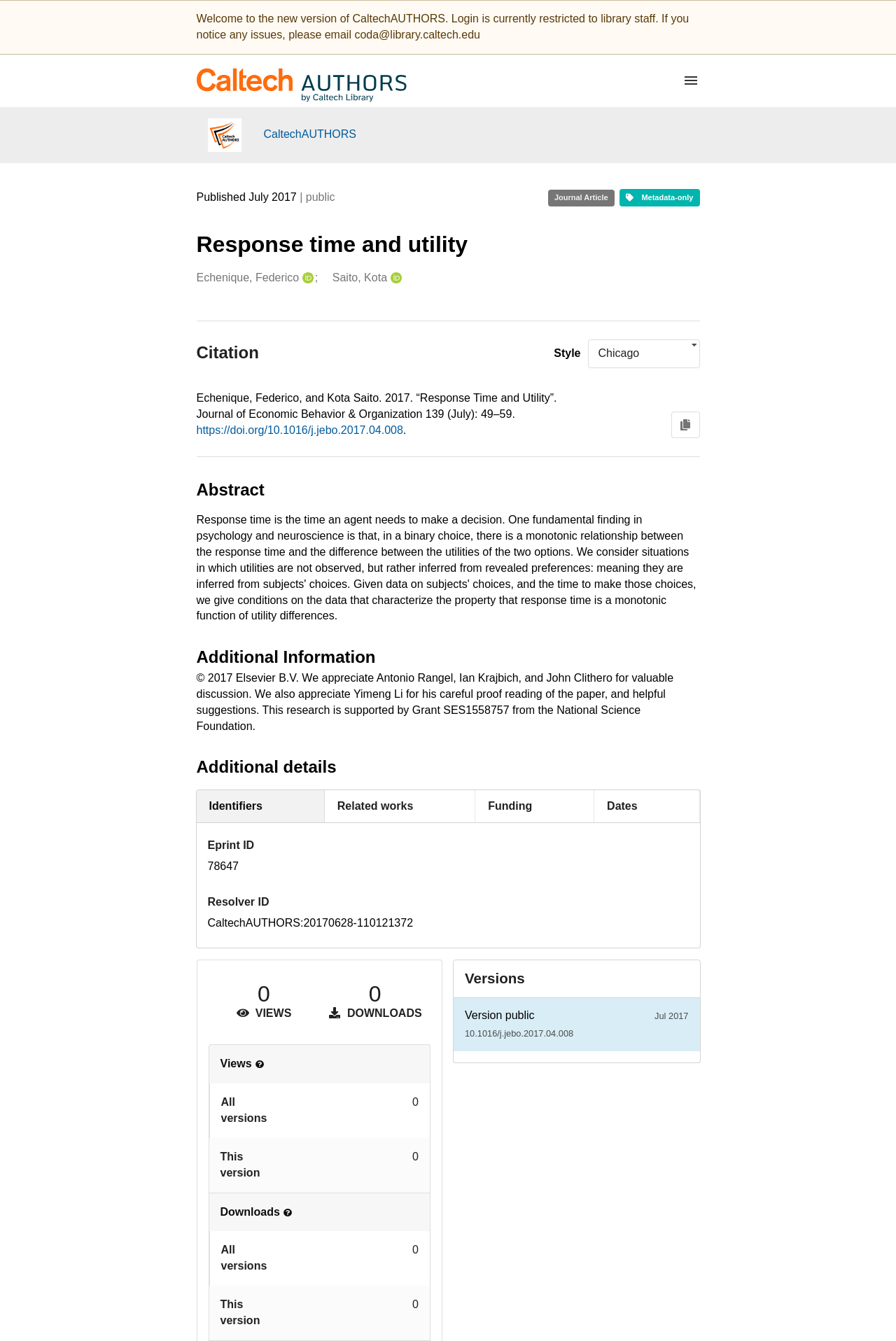What is the title of this journal article?
Using the visual information, answer the question in a single word or phrase.

Response Time and Utility